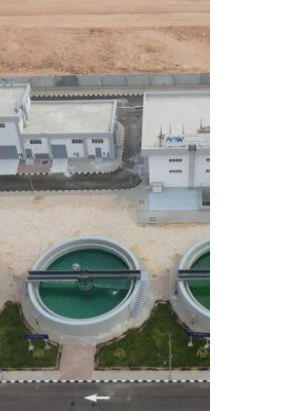What is the significance of the date February 5, 2024?
Answer the question with just one word or phrase using the image.

related announcement